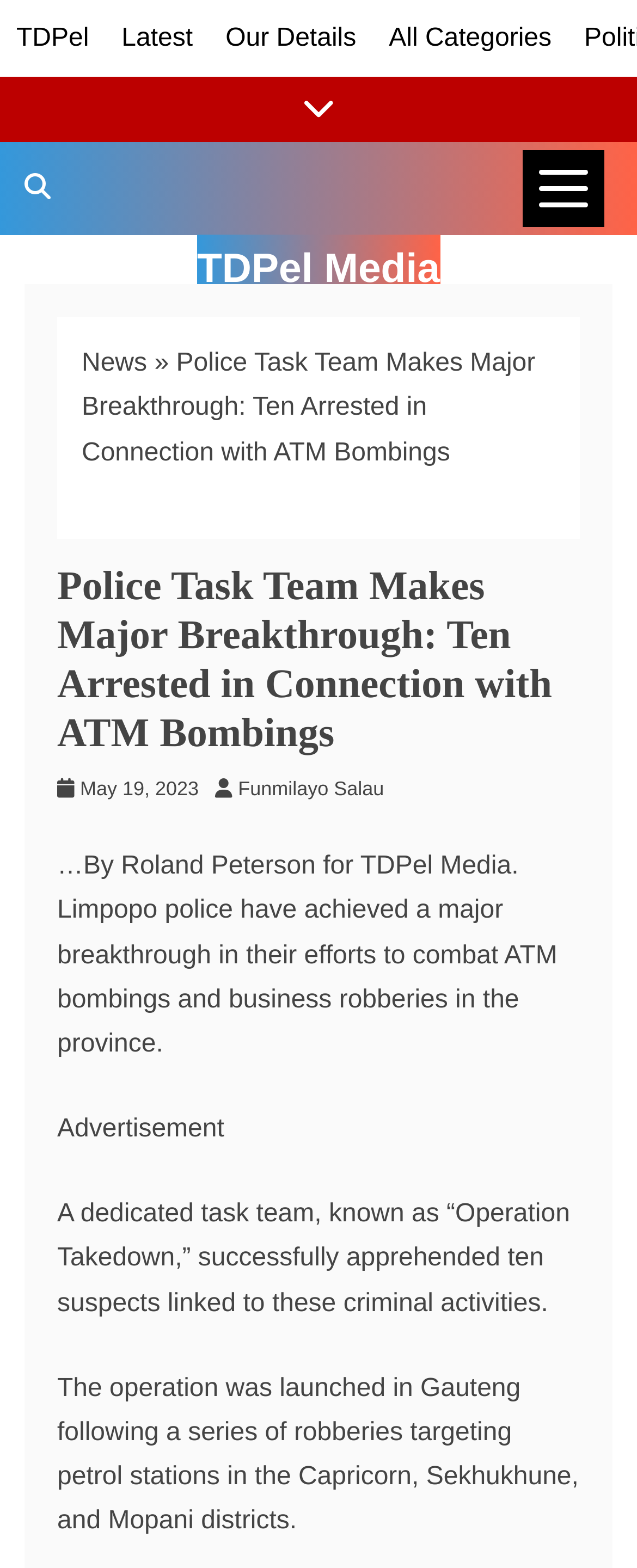Determine the bounding box coordinates of the element that should be clicked to execute the following command: "Follow on YouTube".

None